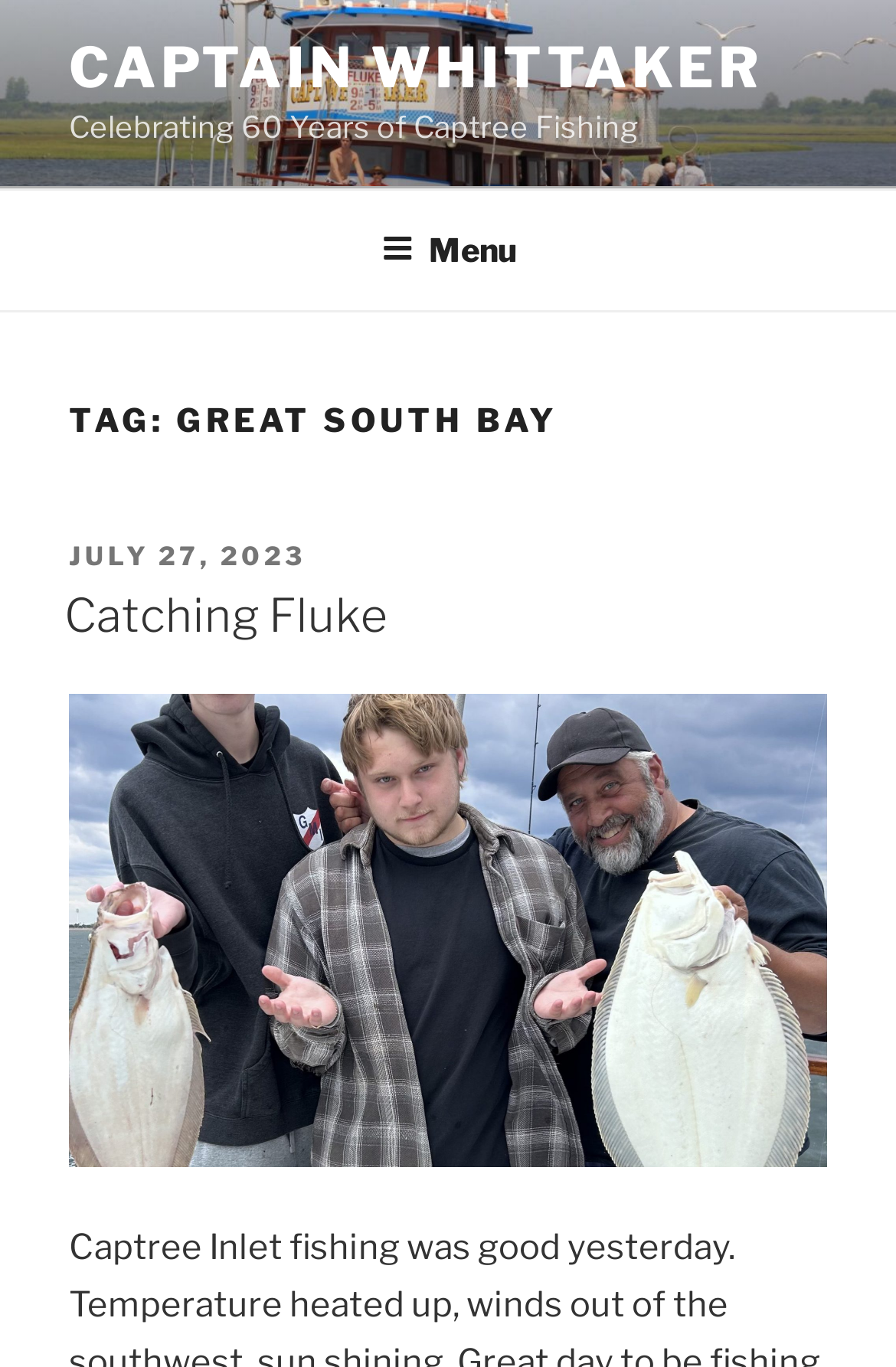Carefully observe the image and respond to the question with a detailed answer:
What is the name of the captain?

The name of the captain can be found in the link 'CAPTAIN WHITTAKER' at the top of the webpage, which suggests that the webpage is about Captain Whittaker.